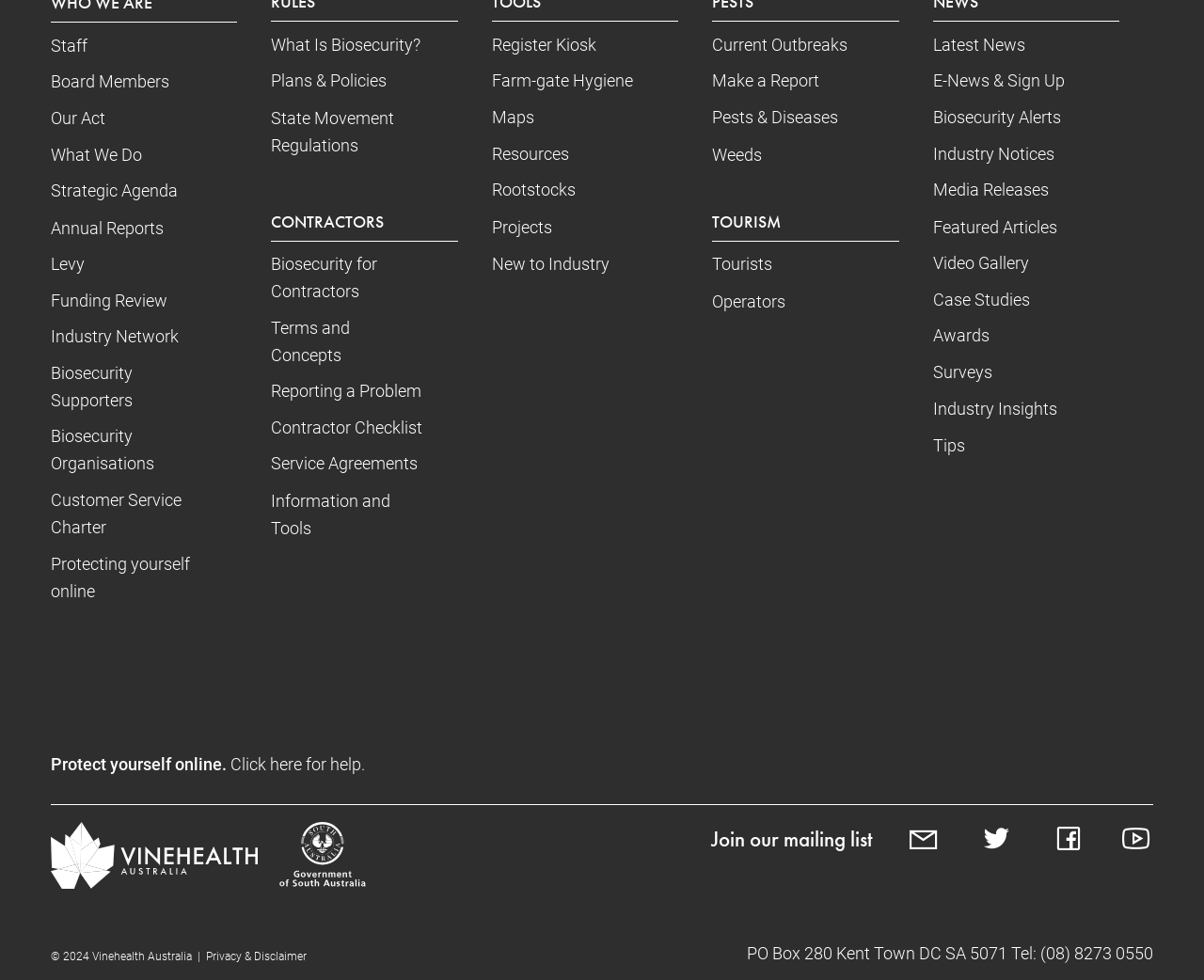Respond to the following query with just one word or a short phrase: 
What is the purpose of the 'Register Kiosk' link?

Registration